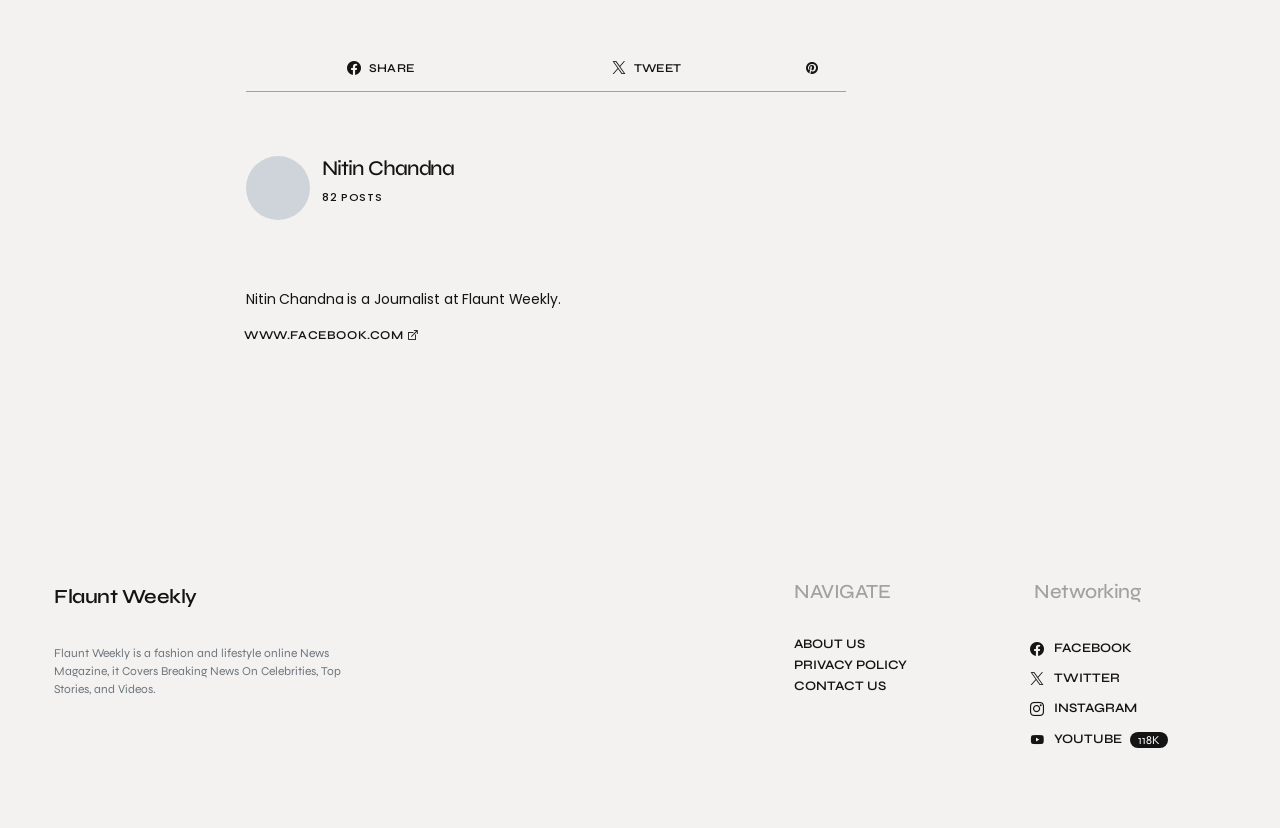Answer the question using only one word or a concise phrase: What is the number of subscribers on YouTube?

118K